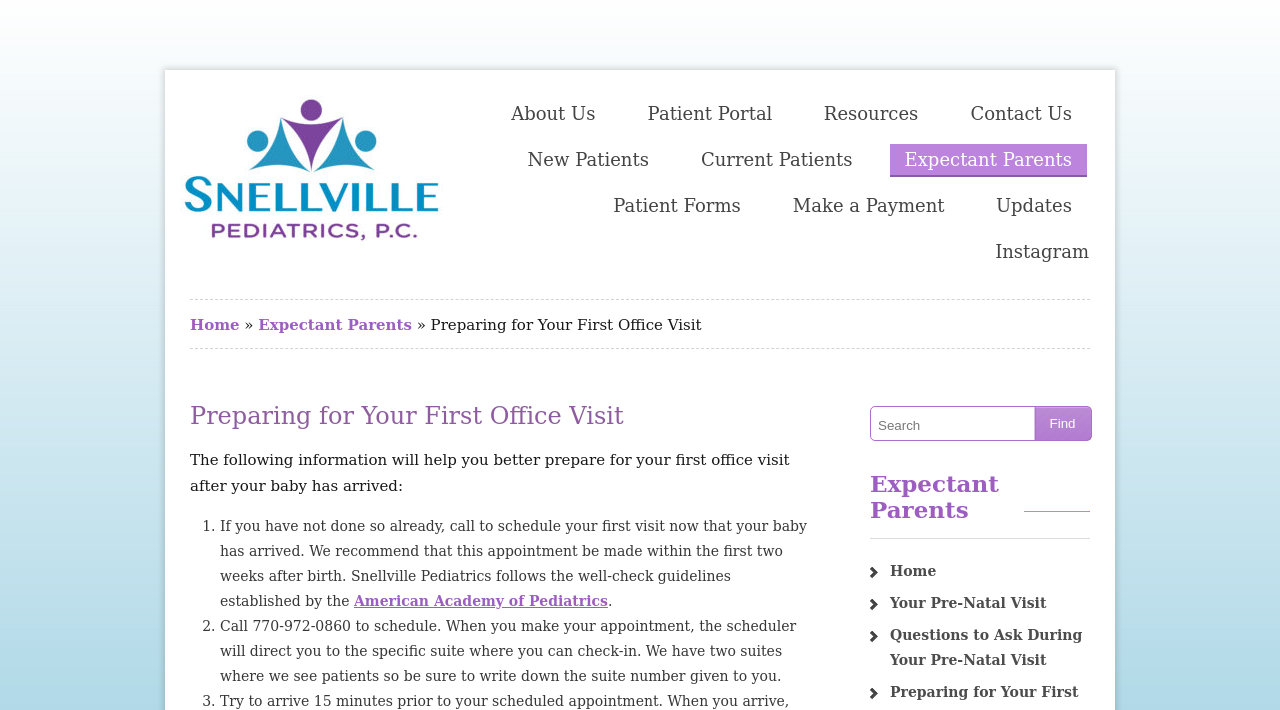Identify the bounding box coordinates of the area you need to click to perform the following instruction: "Go to About Us page".

[0.388, 0.138, 0.477, 0.182]